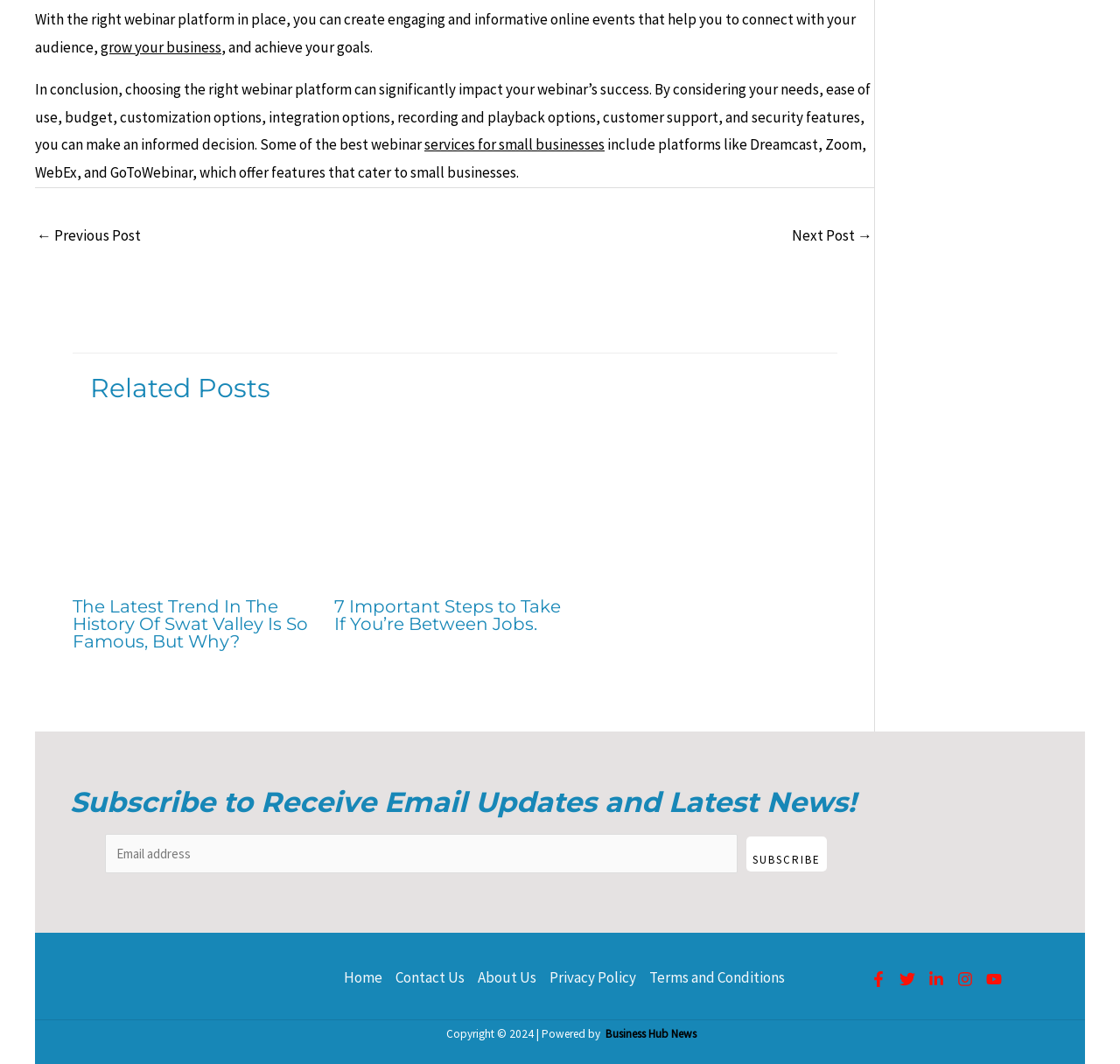Provide the bounding box coordinates of the HTML element this sentence describes: "Home". The bounding box coordinates consist of four float numbers between 0 and 1, i.e., [left, top, right, bottom].

[0.307, 0.906, 0.353, 0.932]